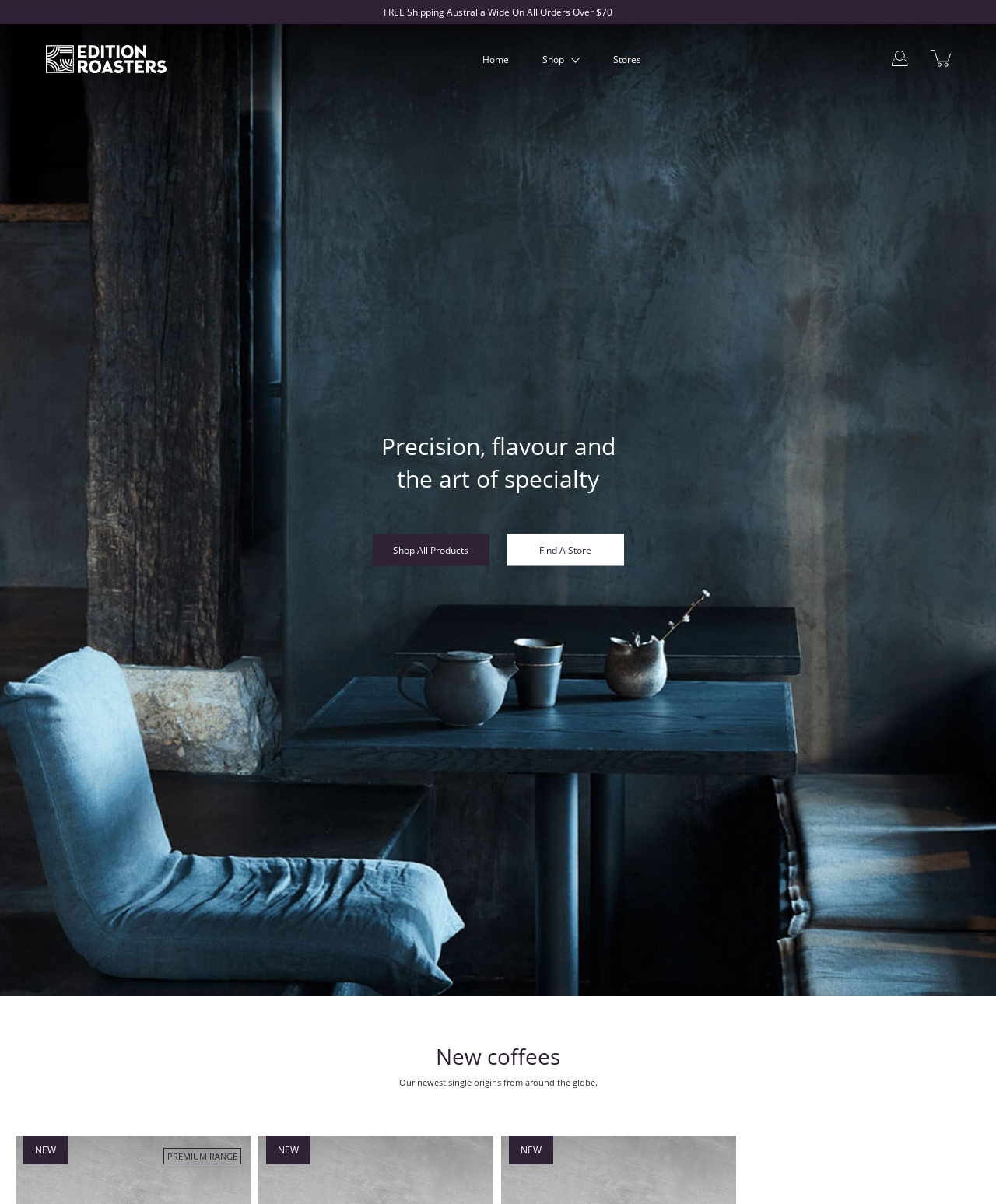What is the company name?
Please respond to the question with a detailed and informative answer.

The website has a link element with the text 'Edition Roasters' and an image with the same name, suggesting that Edition Roasters is the company name.